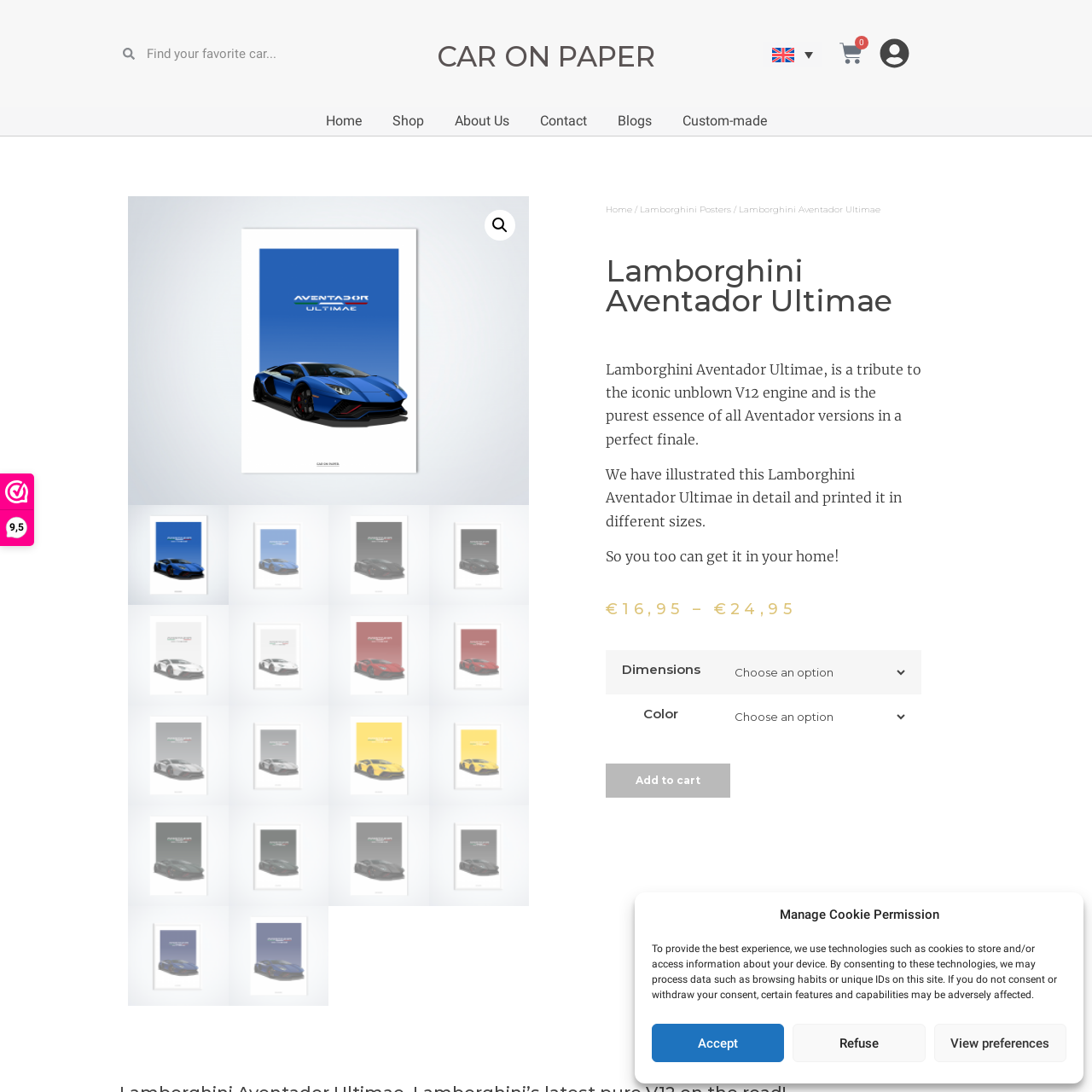Describe in detail what you see in the image highlighted by the red border.

The image showcases a striking poster of the Lamborghini Aventador Ultimae, a stunning representation of one of the most iconic supercars. This particular model pays homage to the legendary unblown V12 engine, encapsulating the pinnacle of Lamborghini's design and engineering achievements. The artwork is meticulously detailed, with vibrant colors emphasizing the car's sleek lines and aggressive stance, making it a perfect addition for any car enthusiast's collection. The piece not only highlights the car's aesthetic appeal but also serves as a tribute to the Aventador series, celebrating its legacy in the automotive world.